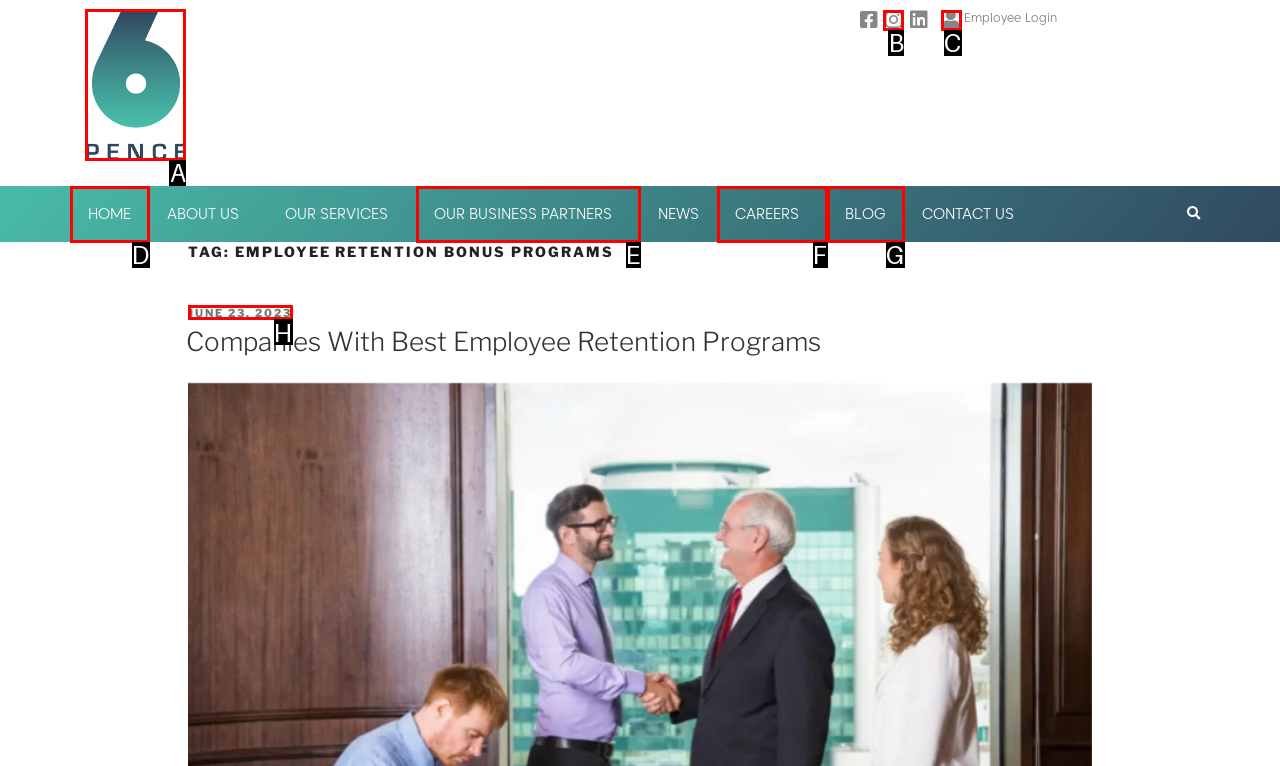Identify which HTML element should be clicked to fulfill this instruction: Click the 6 Pence Logo Reply with the correct option's letter.

A